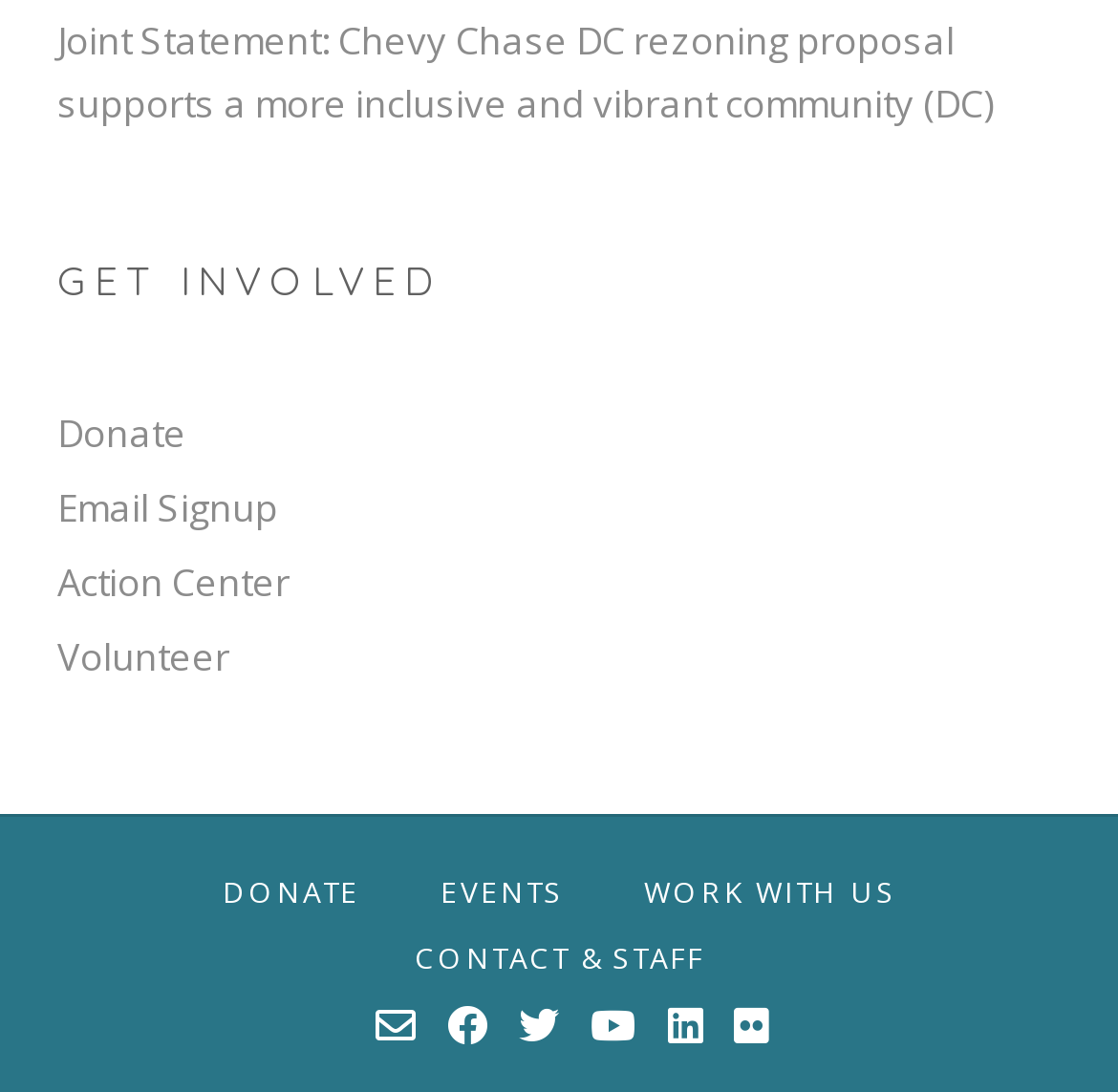Please provide a one-word or short phrase answer to the question:
What is the bounding box coordinate of the 'Donate' link?

[0.051, 0.367, 0.949, 0.425]